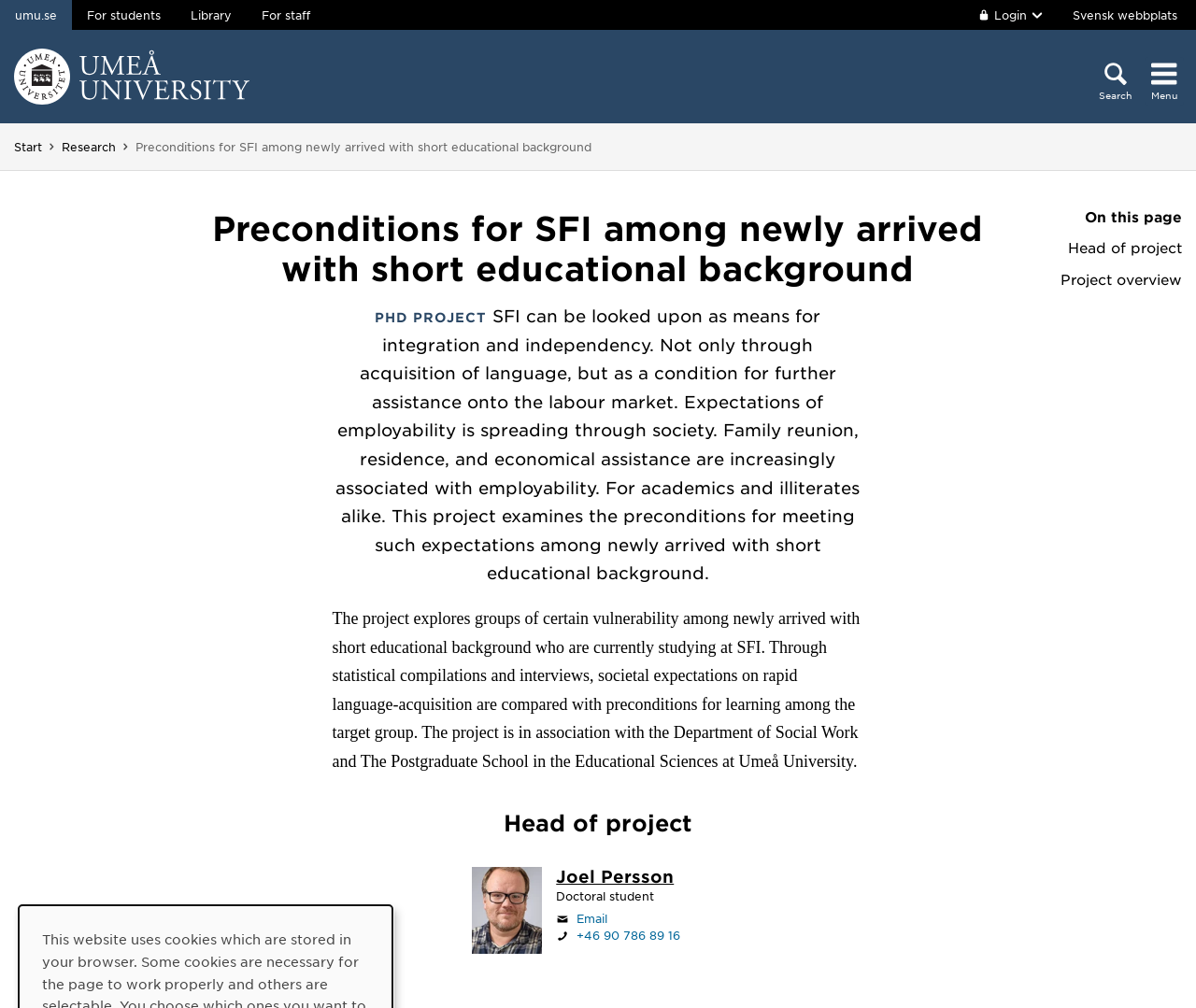Give a succinct answer to this question in a single word or phrase: 
What is the text of the link at the top left corner?

Umeå University